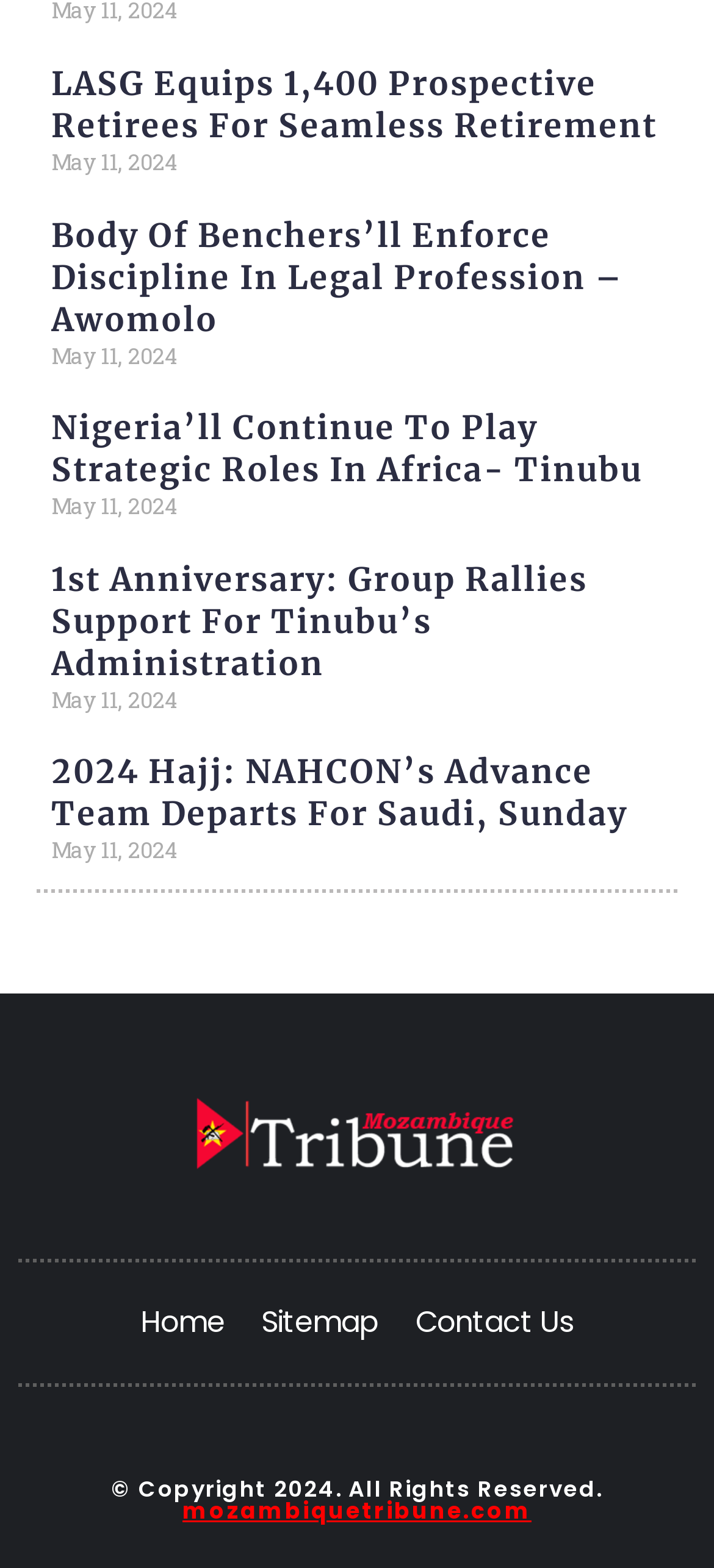Determine the bounding box coordinates for the UI element described. Format the coordinates as (top-left x, top-left y, bottom-right x, bottom-right y) and ensure all values are between 0 and 1. Element description: Home

[0.171, 0.817, 0.34, 0.871]